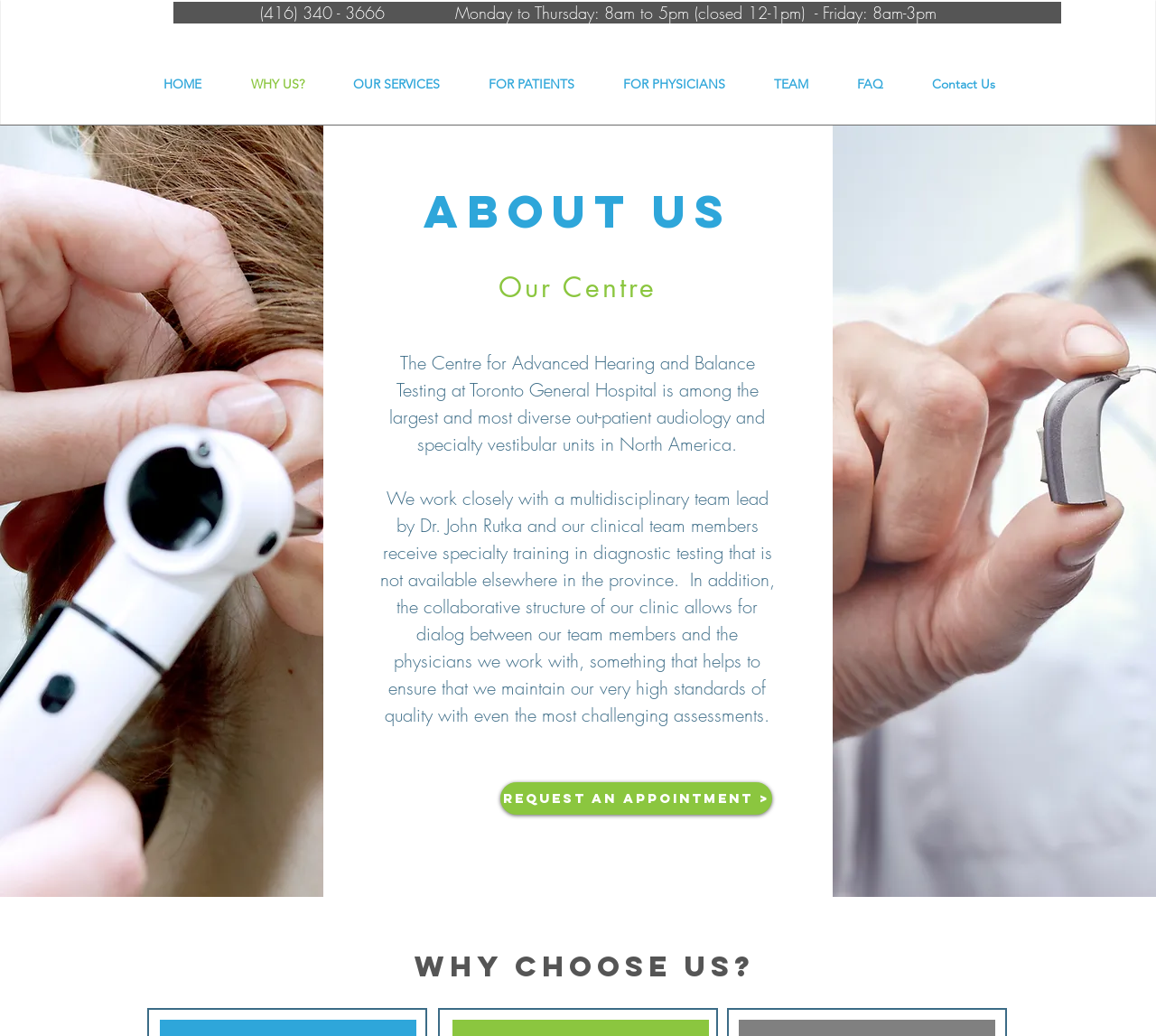Determine the bounding box coordinates of the clickable element necessary to fulfill the instruction: "Click TEAM". Provide the coordinates as four float numbers within the 0 to 1 range, i.e., [left, top, right, bottom].

[0.648, 0.068, 0.72, 0.095]